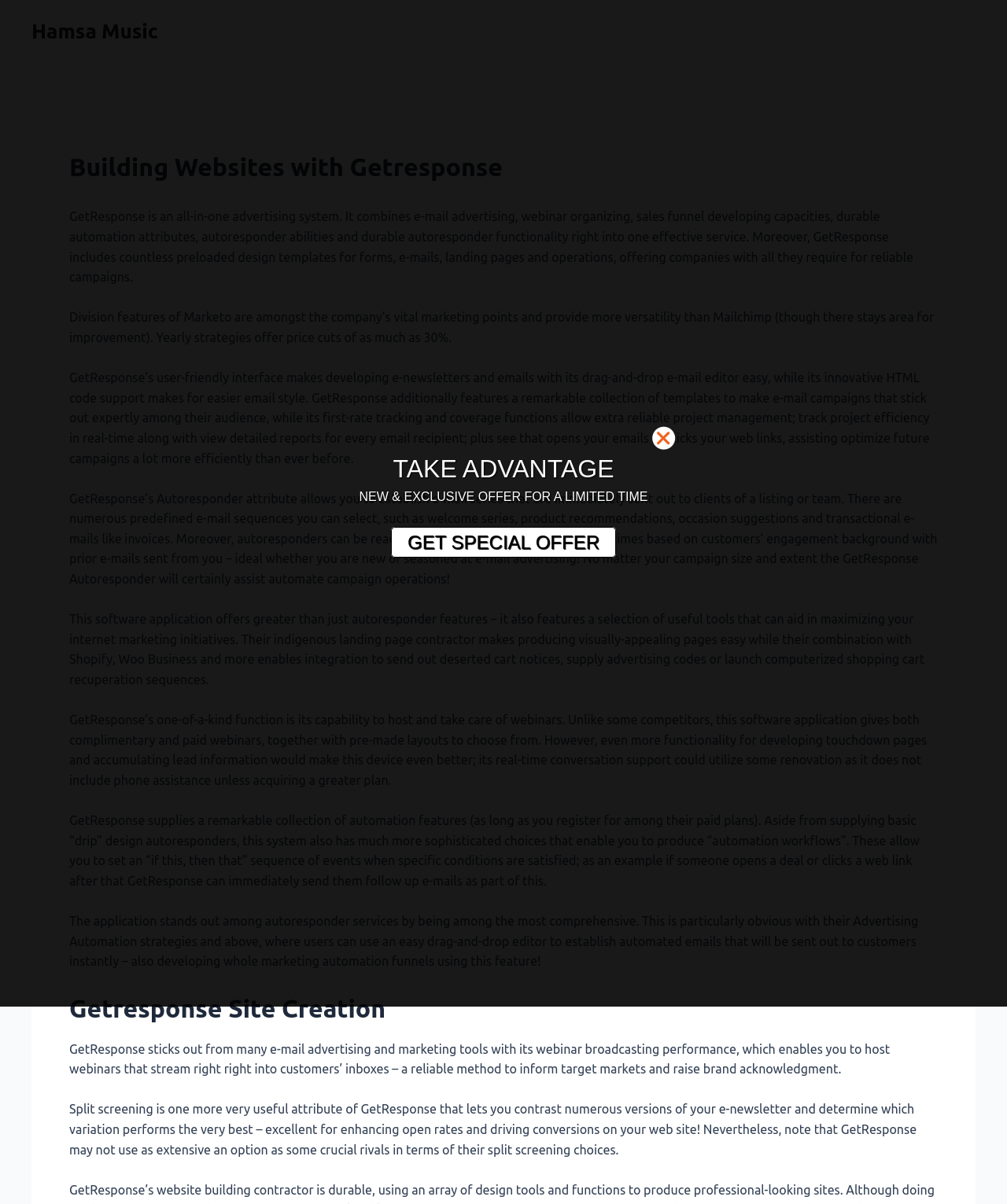Describe all the visual and textual components of the webpage comprehensively.

The webpage is about GetResponse, an all-in-one marketing system that offers various features such as email marketing, webinar organizing, sales funnel development, and automation attributes. 

At the top of the page, there is a link to "Hamsa Music" and a header that reads "Building Websites with Getresponse". Below the header, there are five paragraphs of text that describe the features and benefits of GetResponse, including its user-friendly interface, drag-and-drop email editor, and advanced HTML code support. The text also highlights GetResponse's autoresponder feature, which allows users to set up email series that are automatically sent to clients, and its ability to host and manage webinars.

Further down the page, there is a heading that reads "Getresponse Site Creation", followed by two more paragraphs of text that describe GetResponse's webinar broadcasting performance and split testing feature. 

On the right side of the page, there are three elements: a link, a static text that reads "TAKE ADVANTAGE", and another static text that reads "NEW & EXCLUSIVE OFFER FOR A LIMITED TIME". Below these elements, there is a link that reads "GET SPECIAL OFFER".